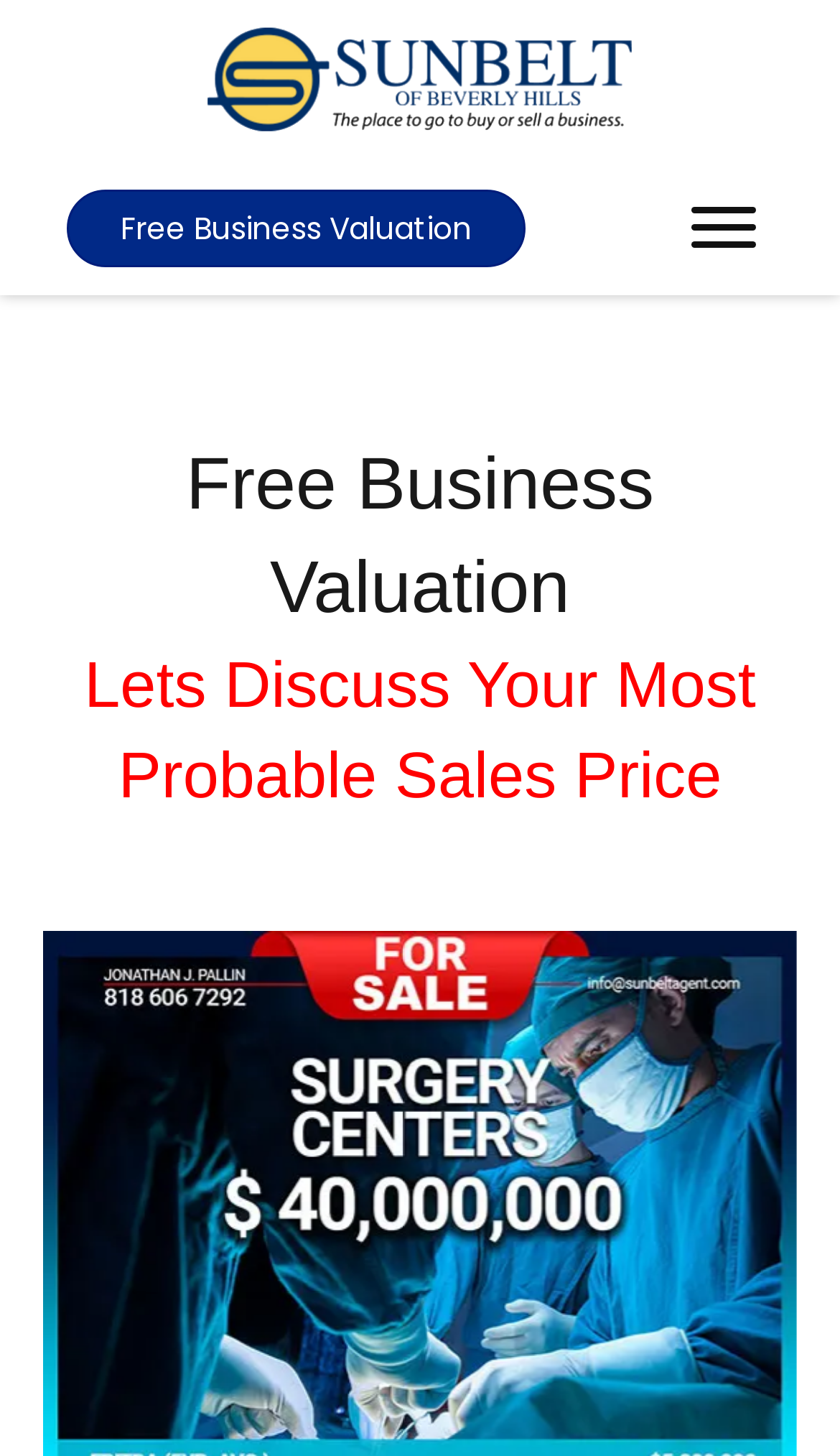Identify and provide the text content of the webpage's primary headline.

Free Business Valuation
Lets Discuss Your Most Probable Sales Price